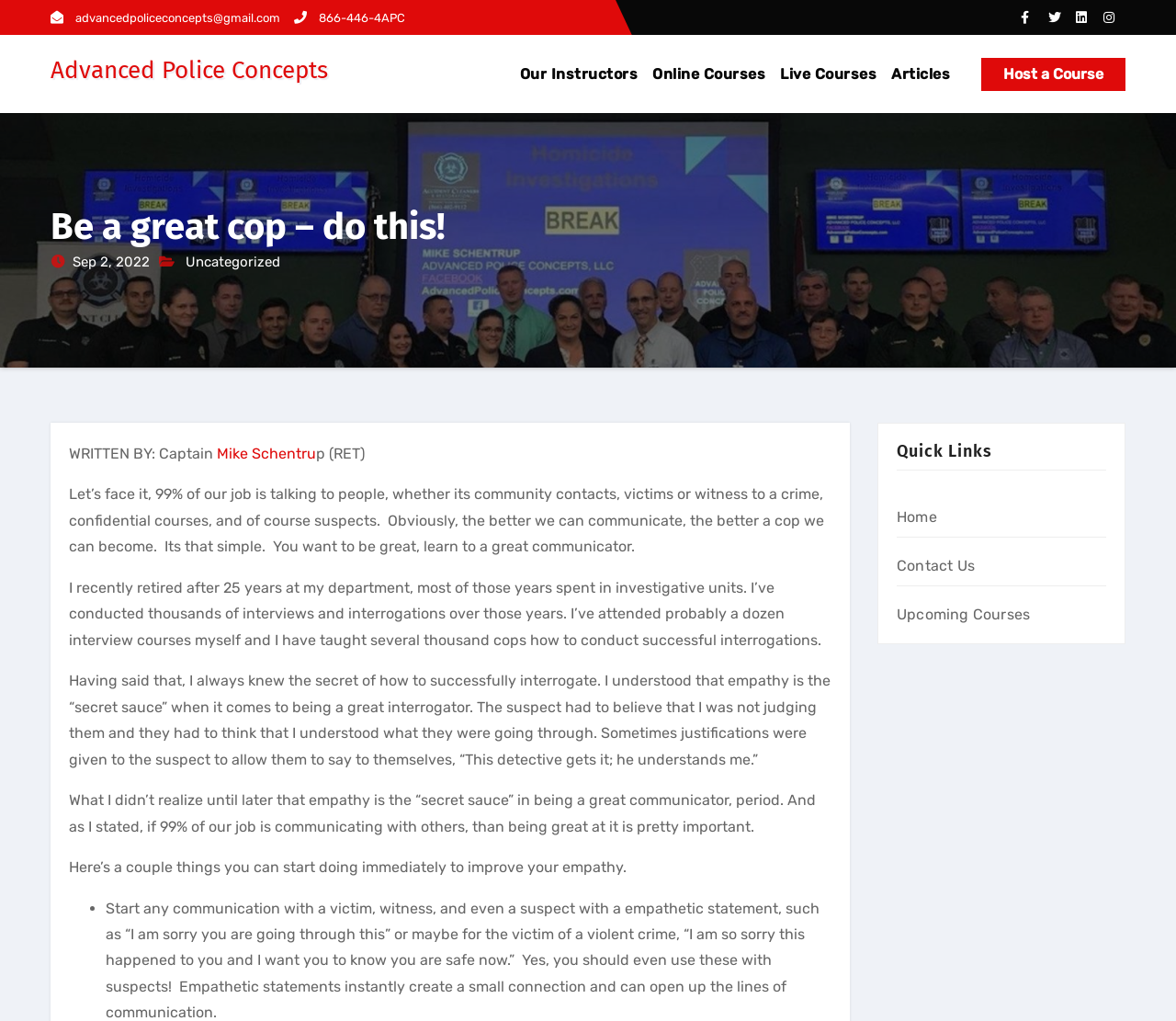Determine the bounding box coordinates for the area that should be clicked to carry out the following instruction: "Click the 'Uncategorized' link".

[0.158, 0.249, 0.238, 0.265]